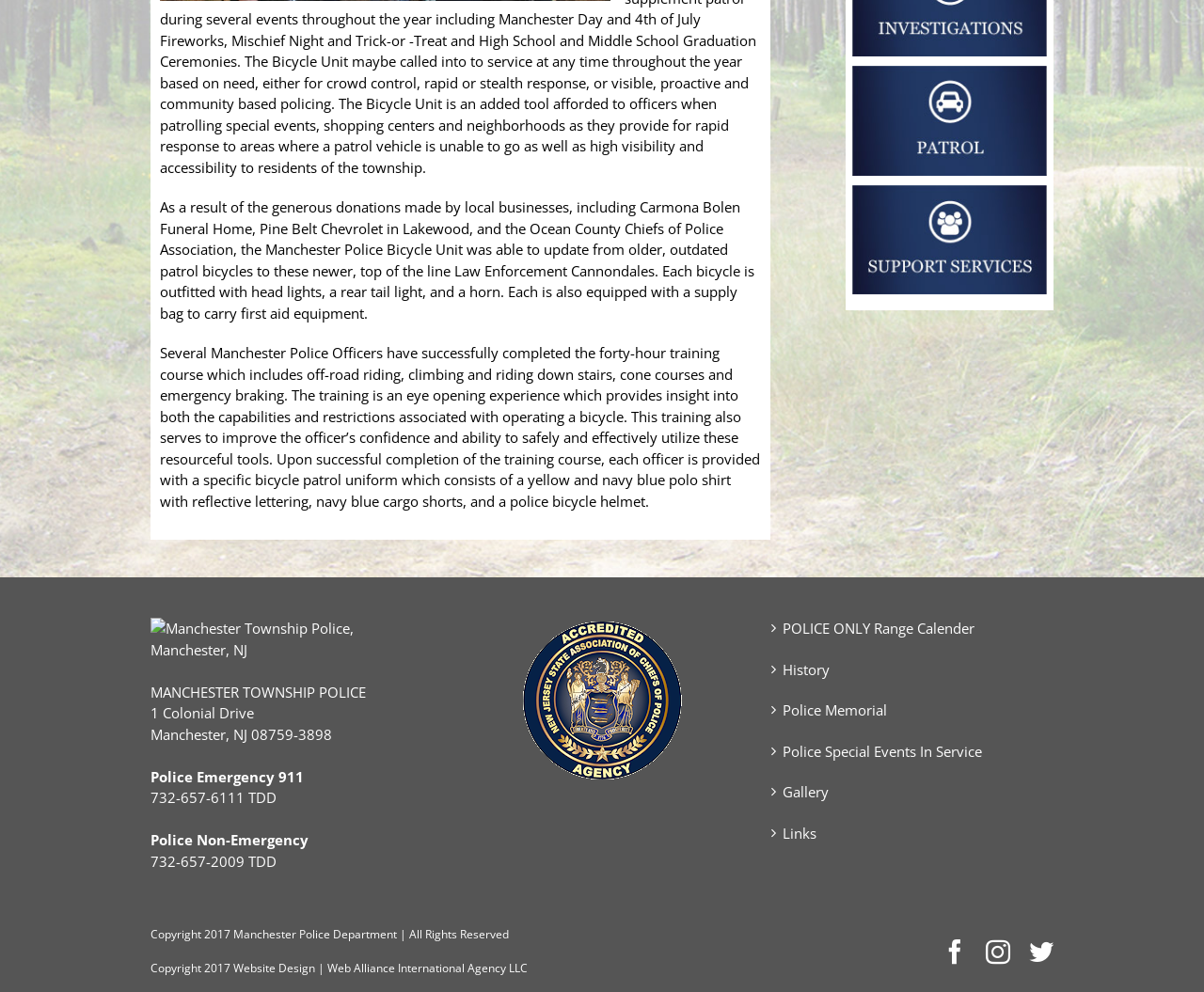Extract the bounding box for the UI element that matches this description: "Police Special Events In Service".

[0.65, 0.746, 0.867, 0.768]